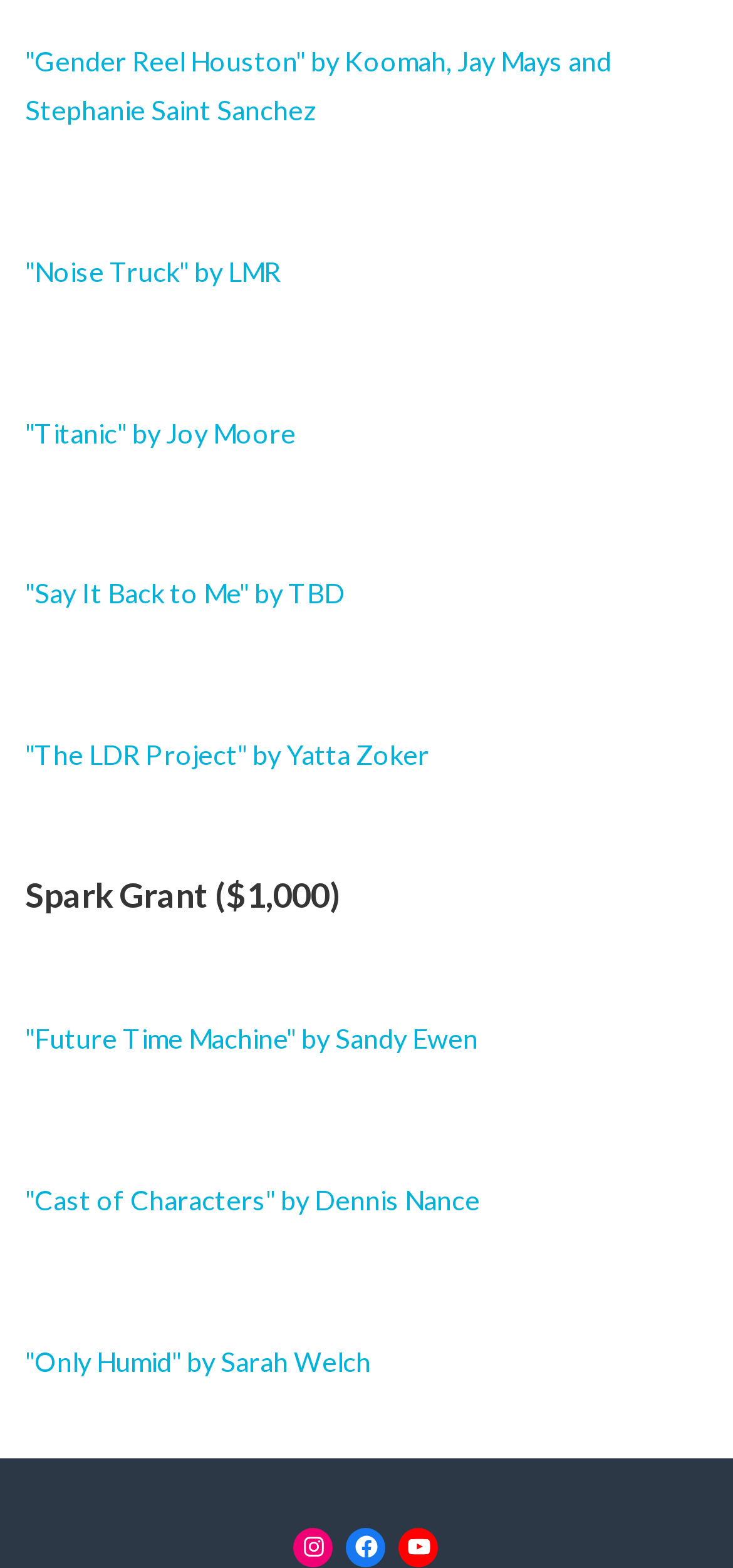Please provide a detailed answer to the question below based on the screenshot: 
How many projects are listed on the webpage?

There are eight links on the webpage, each representing a project, which can be determined by examining the UI element types and OCR text of the elements.